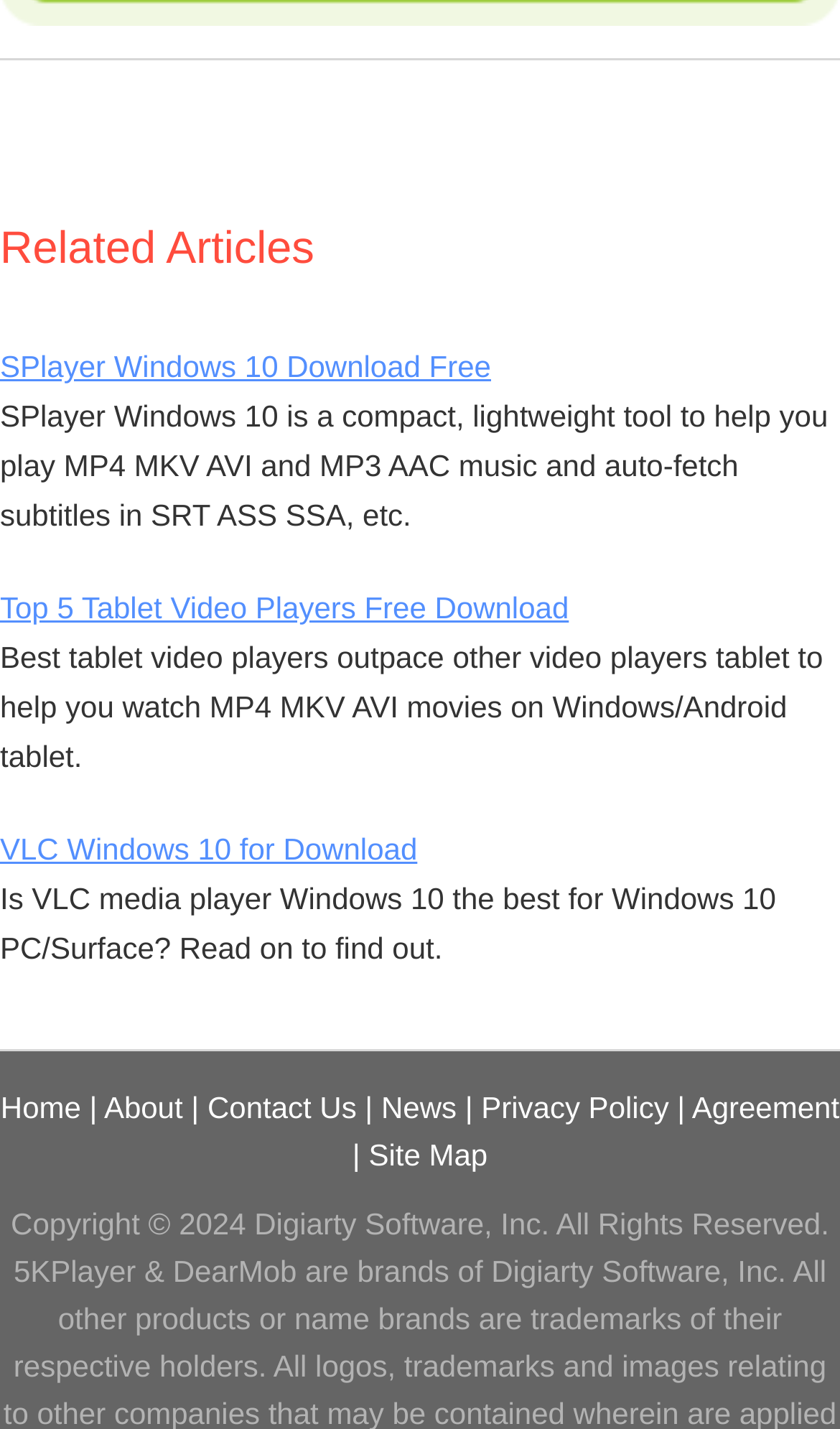Please specify the bounding box coordinates of the region to click in order to perform the following instruction: "Click on the link to learn more about BISA".

None